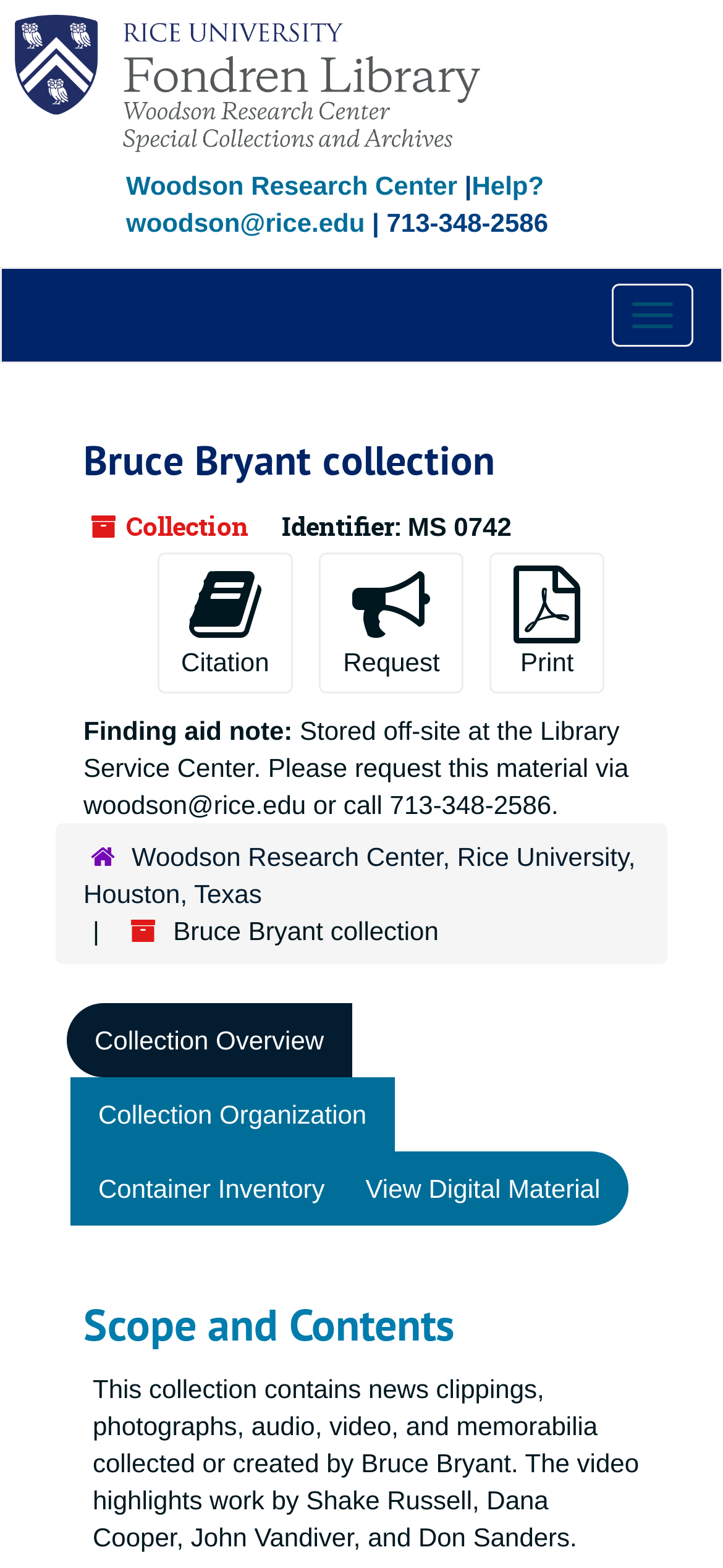Please identify the bounding box coordinates of where to click in order to follow the instruction: "Contact the Woodson Research Center".

[0.174, 0.109, 0.752, 0.151]